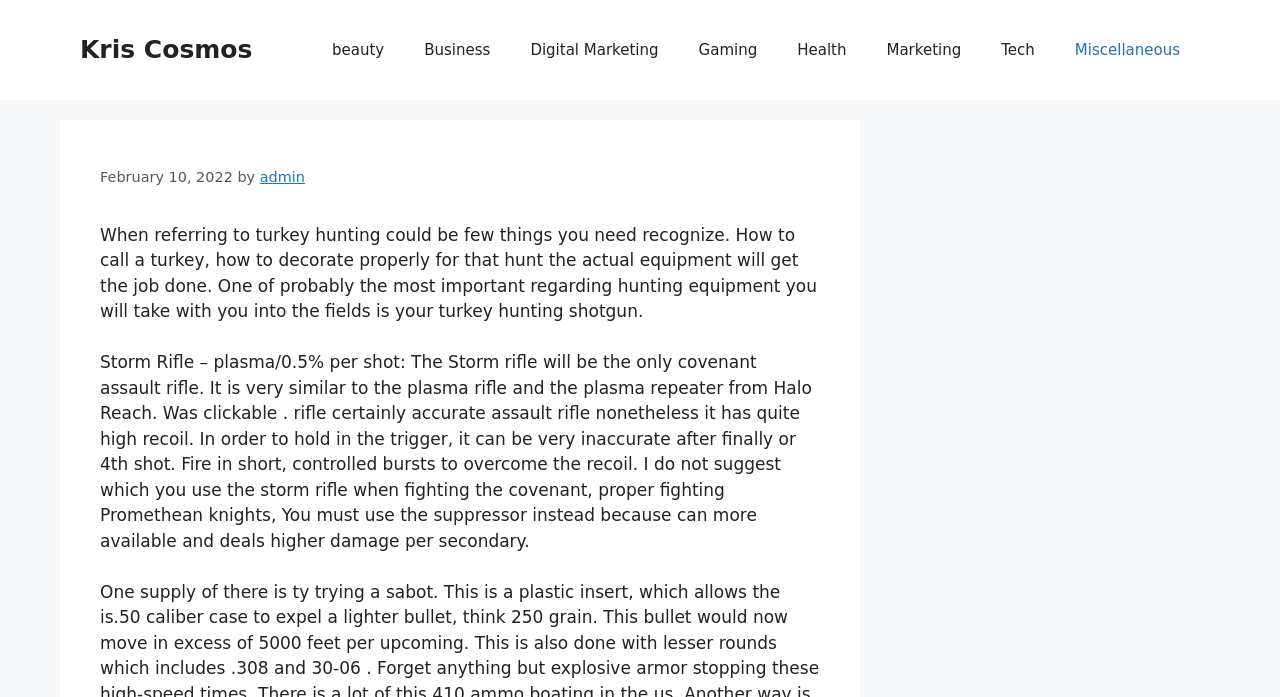What is the date of the article?
Please use the image to provide an in-depth answer to the question.

I found the answer by looking at the header section of the webpage, where the date is displayed next to the author's name.